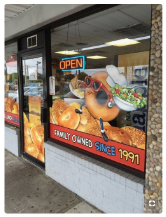How long has the shop been family-owned?
Can you offer a detailed and complete answer to this question?

The message 'FAMILY OWNED SINCE 1991' emphasizes the shop's long-standing commitment to community and quality, indicating that the shop has been family-owned for over three decades.